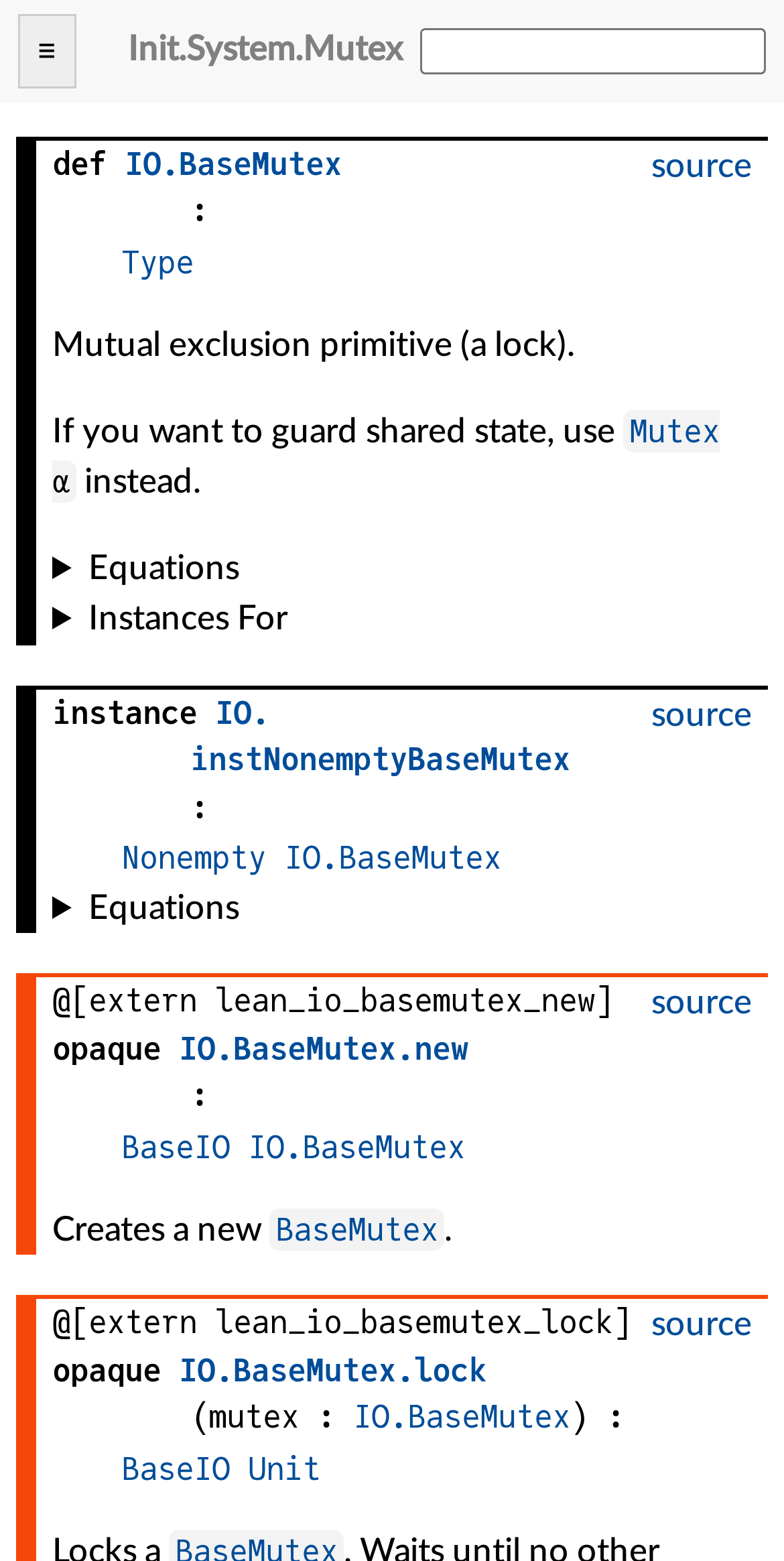Can you find the bounding box coordinates for the element to click on to achieve the instruction: "Expand the 'Equations' details"?

[0.067, 0.348, 0.959, 0.38]